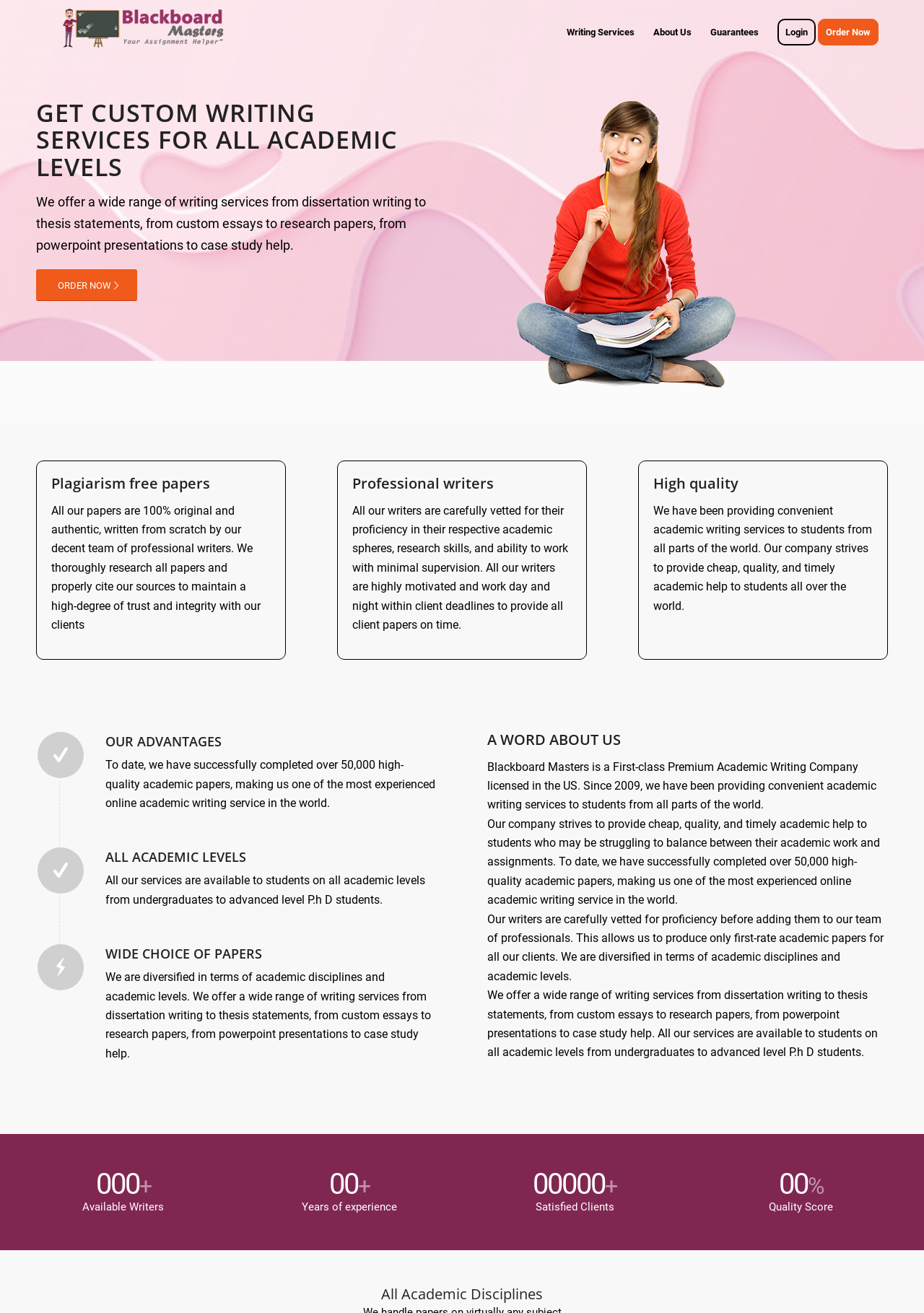What is the range of academic levels supported by the company?
Please provide a comprehensive answer based on the contents of the image.

The company provides services to students on all academic levels, ranging from undergraduates to advanced level P.h D students, as mentioned in the webpage content.